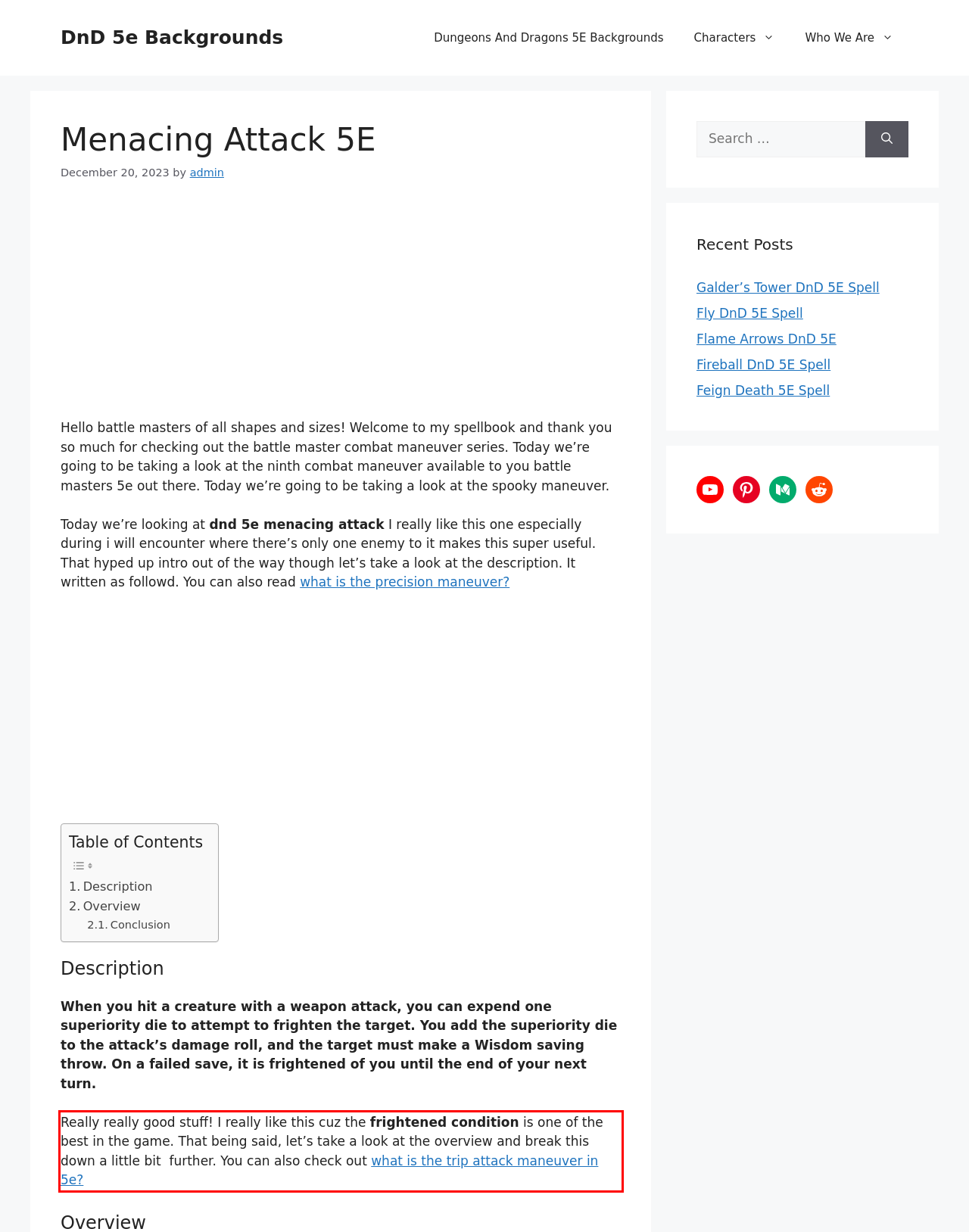Within the screenshot of the webpage, locate the red bounding box and use OCR to identify and provide the text content inside it.

Really really good stuff! I really like this cuz the frightened condition is one of the best in the game. That being said, let’s take a look at the overview and break this down a little bit further. You can also check out what is the trip attack maneuver in 5e?